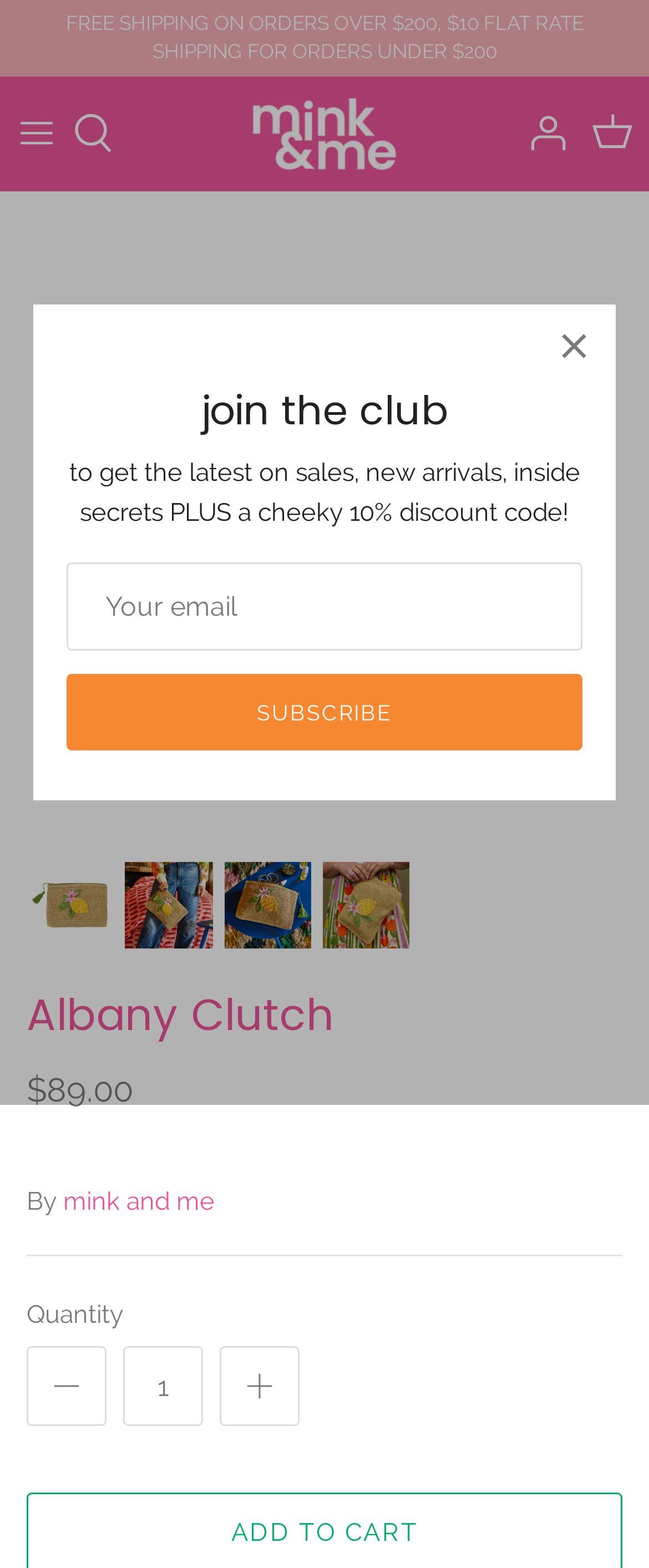Identify the bounding box coordinates of the clickable region necessary to fulfill the following instruction: "Click on the 'mink and me' link". The bounding box coordinates should be four float numbers between 0 and 1, i.e., [left, top, right, bottom].

[0.385, 0.059, 0.615, 0.111]